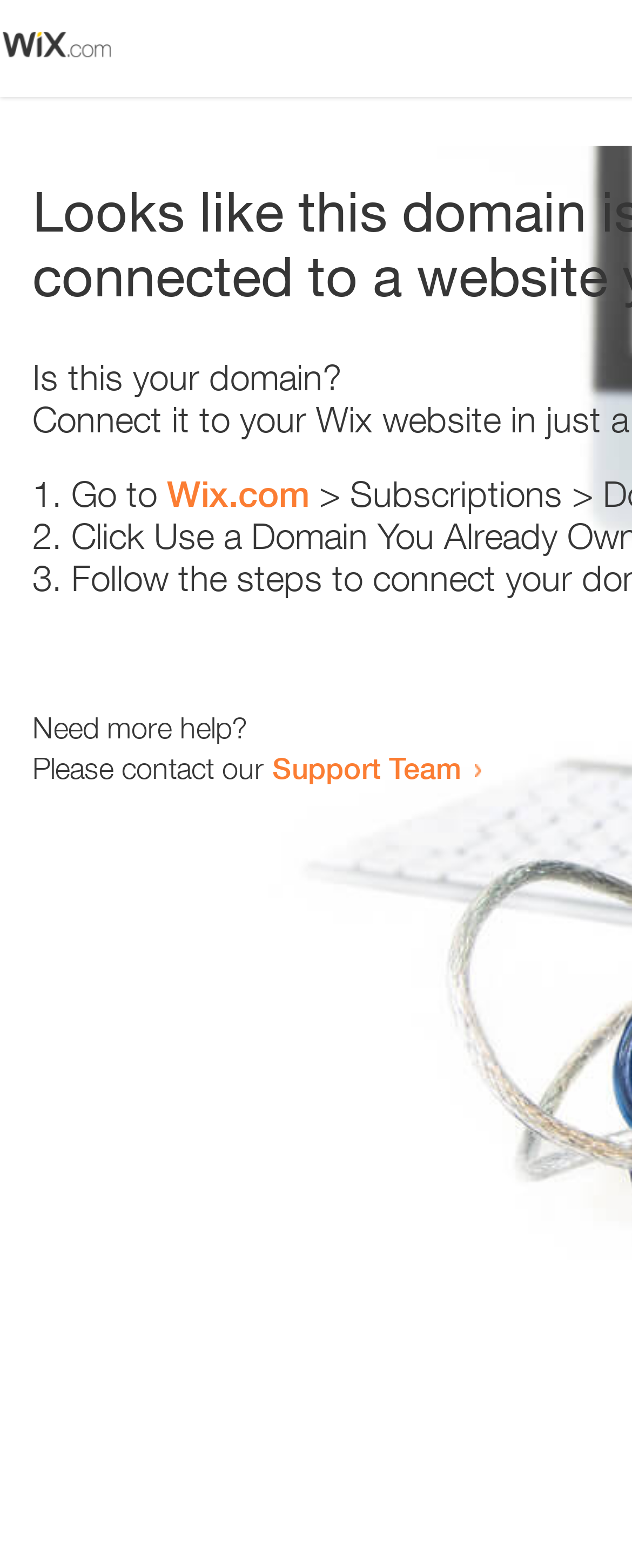Use a single word or phrase to answer the question: 
How many steps are provided to resolve the issue?

3